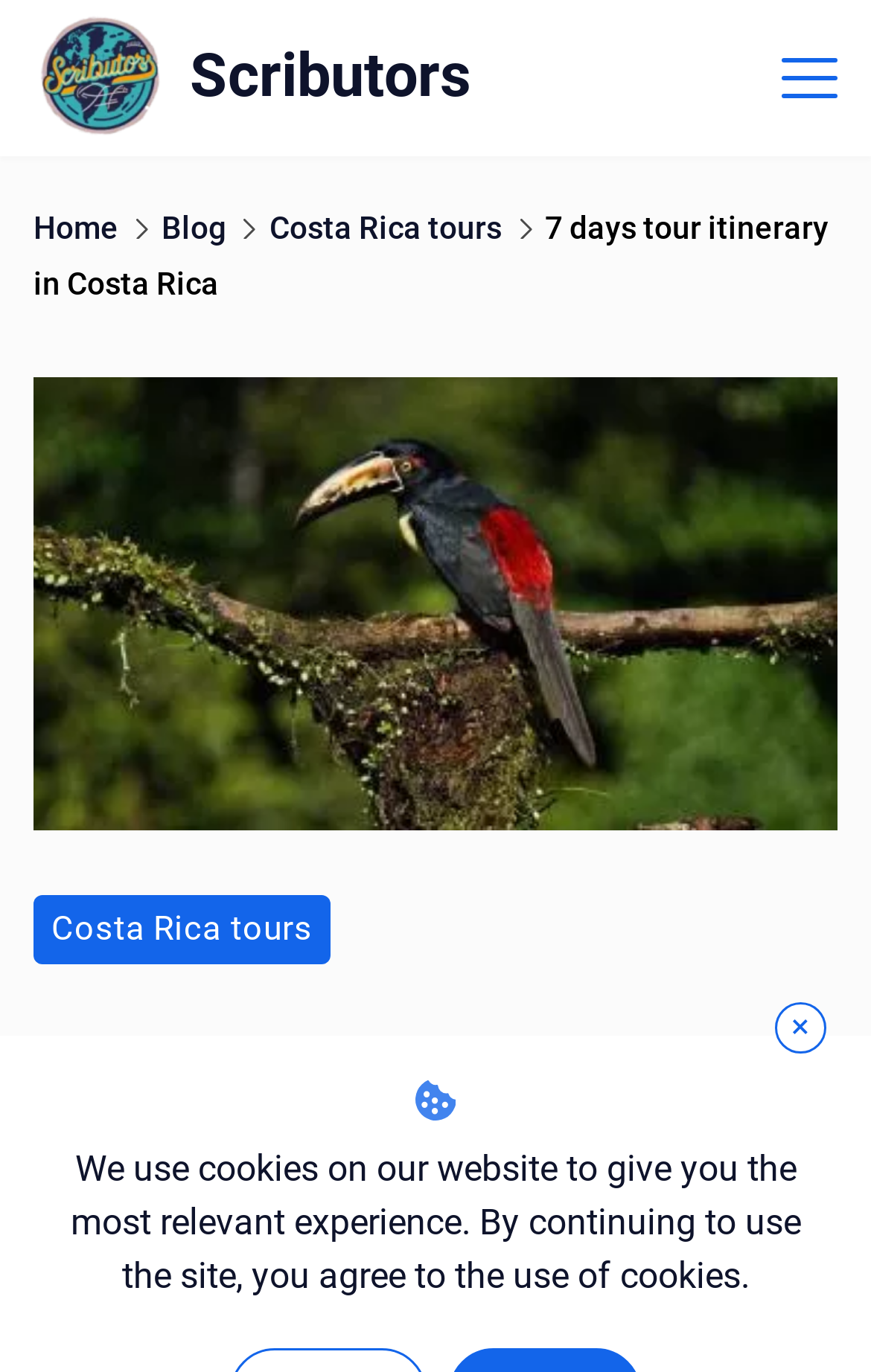Provide a thorough description of the webpage you see.

The webpage appears to be a travel website, specifically showcasing a 7-day tour itinerary in Costa Rica. At the top-left corner, there is a logo of "Scributors" accompanied by a link to the website's homepage. Next to the logo, there is a link to the website's name, "Scributors". 

On the top-right corner, there is a menu link that can be expanded to reveal several options, including "Home", "Blog", "Costa Rica tours", and the currently selected "7 days tour itinerary in Costa Rica". Each menu item has a corresponding icon.

Below the menu, there is a large figure that takes up most of the page, displaying an image related to the 7-day tour itinerary in Costa Rica. Within this figure, there is a link to "Costa Rica tours" at the bottom.

At the very bottom of the page, there is a notification bar that informs users about the website's use of cookies. A "×" button is provided to dismiss this notification.

Overall, the webpage is focused on presenting a specific travel itinerary, with easy access to other related pages and a clear notification about the website's cookie policy.